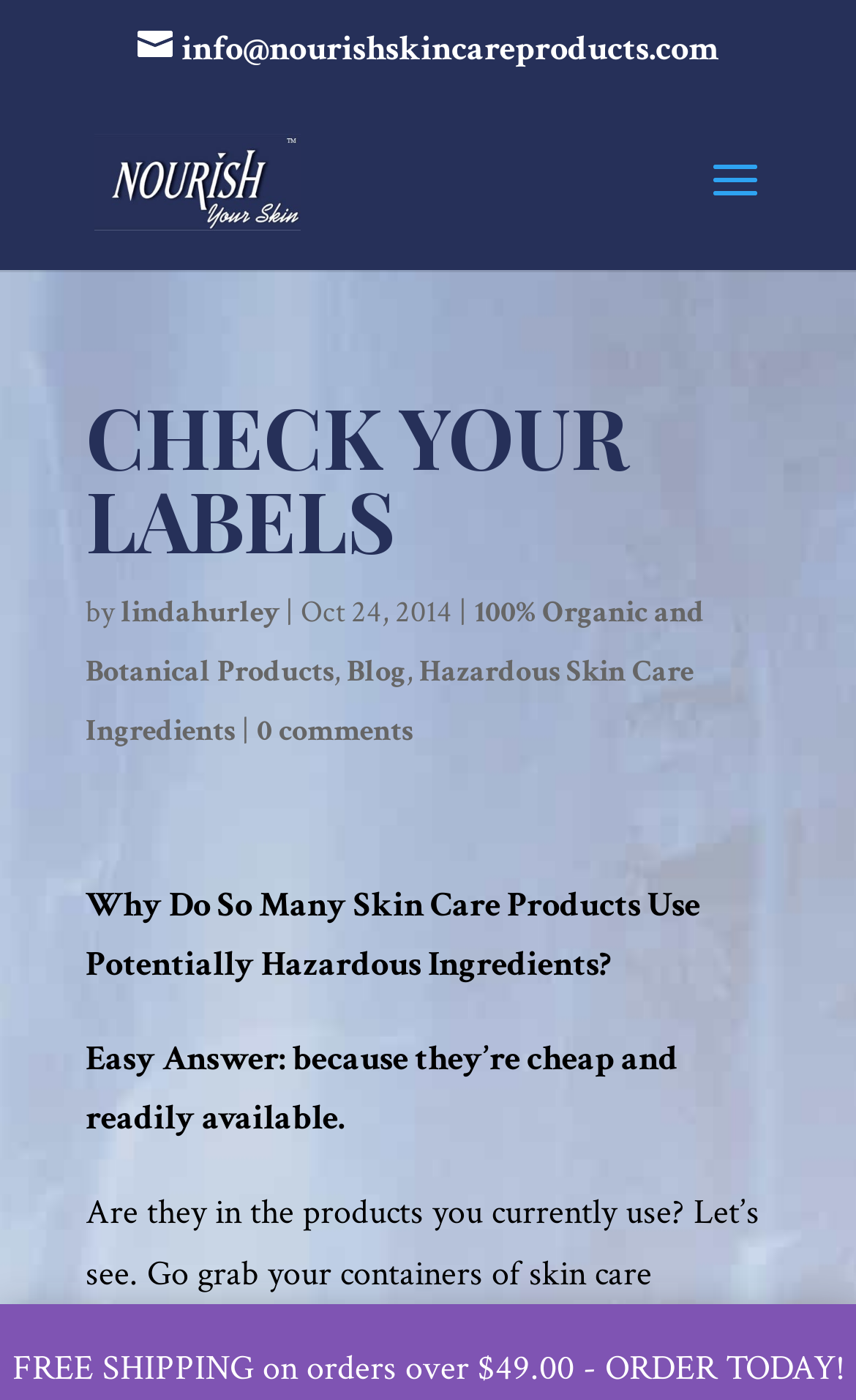What is the name of the website?
Look at the image and respond to the question as thoroughly as possible.

The name of the website can be found in the top-left corner of the webpage, where it says 'CHECK YOUR LABELS - Nourish Skin Care Products'. This is likely the title of the webpage and the name of the website.